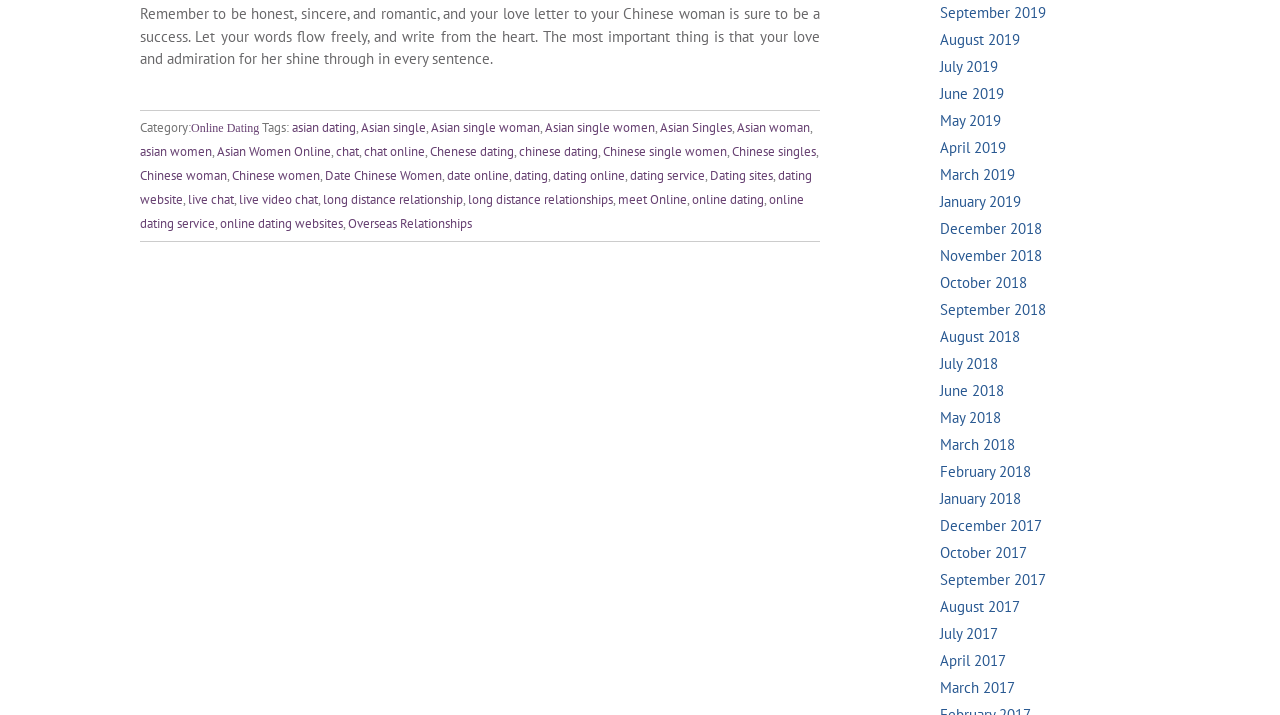Given the element description, predict the bounding box coordinates in the format (top-left x, top-left y, bottom-right x, bottom-right y). Make sure all values are between 0 and 1. Here is the element description: dating website

[0.109, 0.233, 0.634, 0.29]